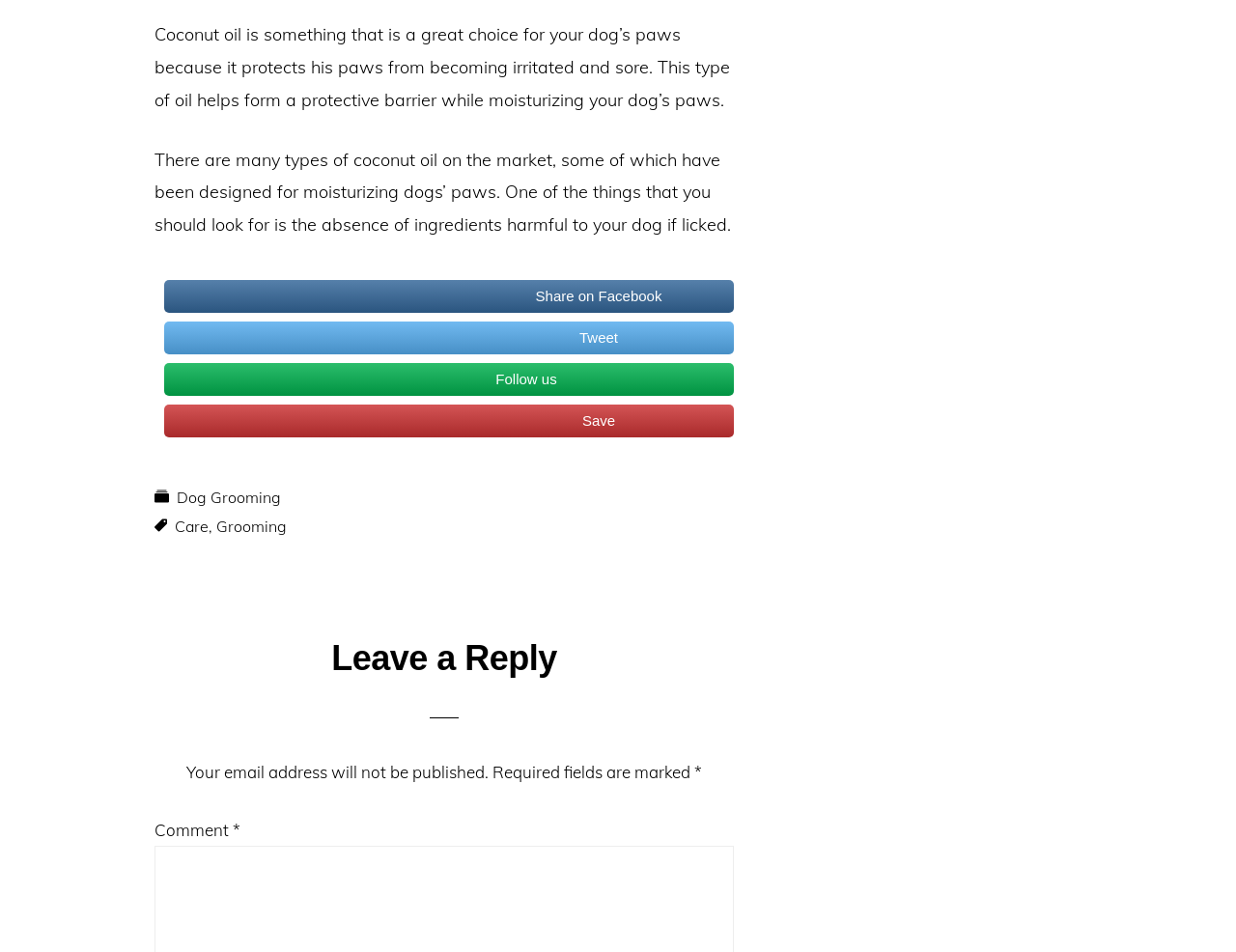Given the element description: "Share on Facebook", predict the bounding box coordinates of this UI element. The coordinates must be four float numbers between 0 and 1, given as [left, top, right, bottom].

[0.133, 0.292, 0.594, 0.33]